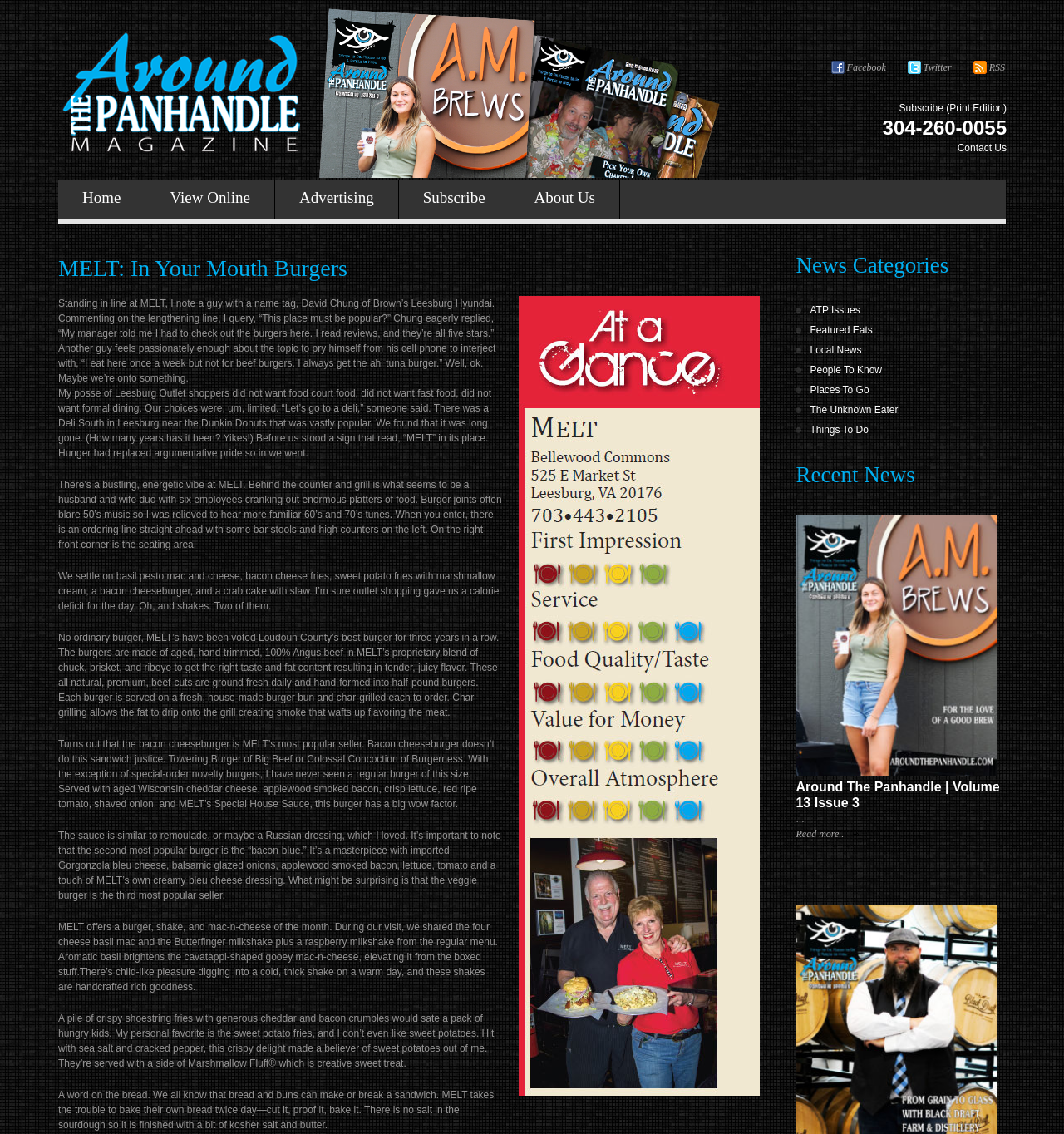Please identify the coordinates of the bounding box that should be clicked to fulfill this instruction: "Click the Home link".

None